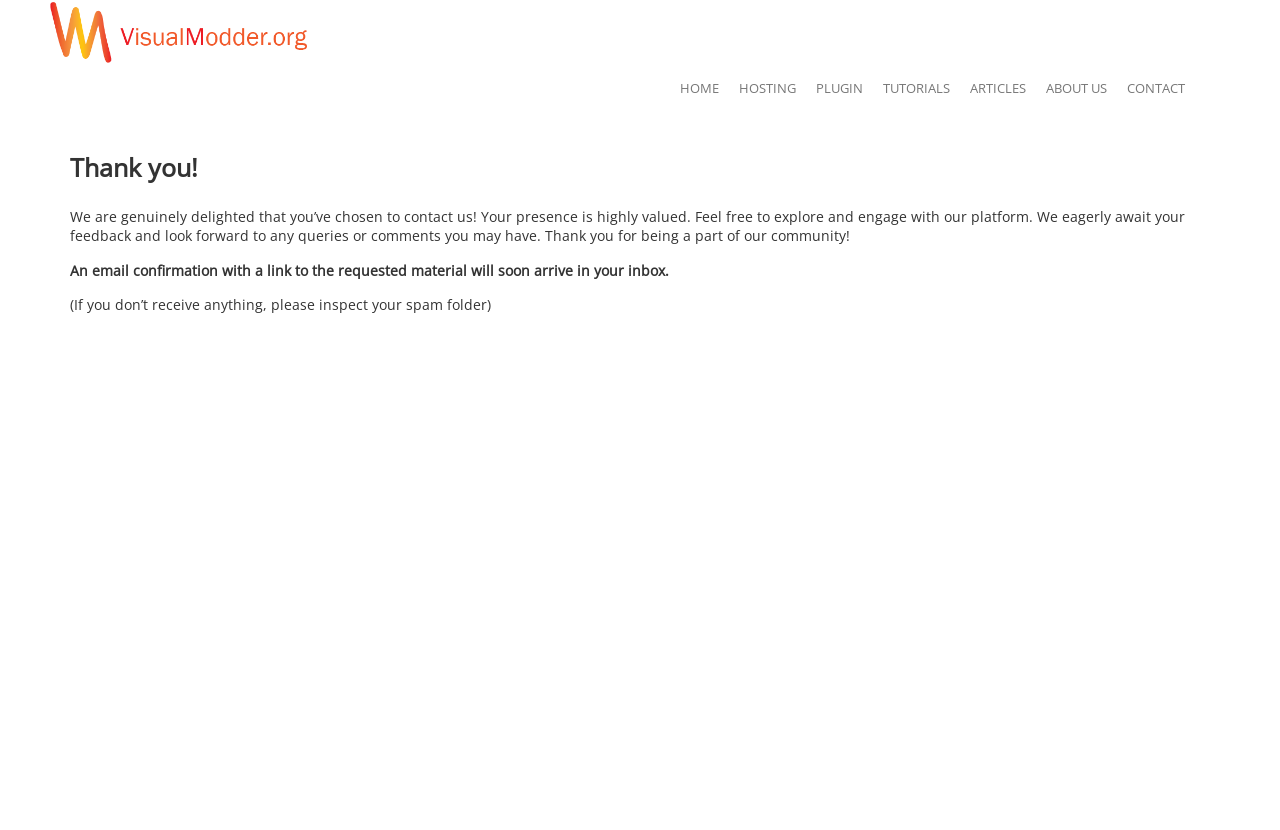Provide the bounding box for the UI element matching this description: "Hosting".

[0.57, 0.082, 0.63, 0.131]